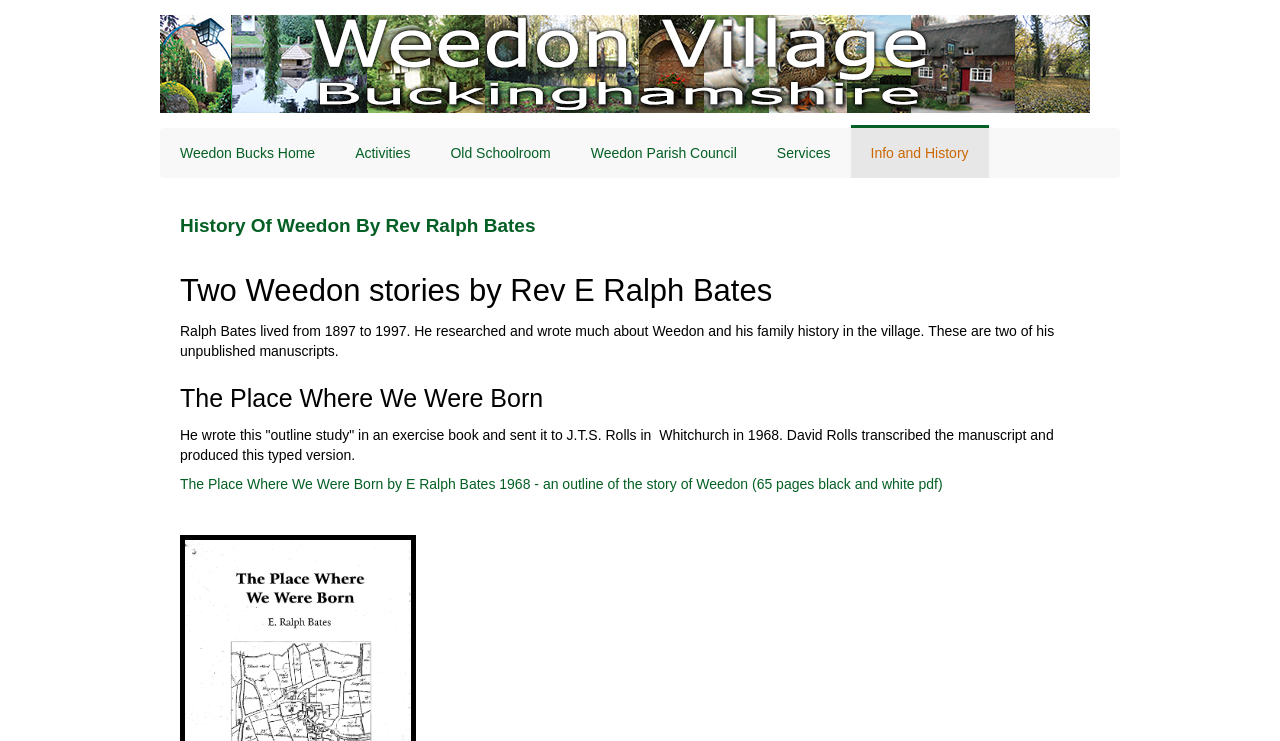What is the file format of 'The Place Where We Were Born'?
Answer the question with a thorough and detailed explanation.

I looked at the link element that points to 'The Place Where We Were Born by E Ralph Bates 1968', which has the description 'an outline of the story of Weedon (65 pages black and white pdf)'. The file format is pdf.